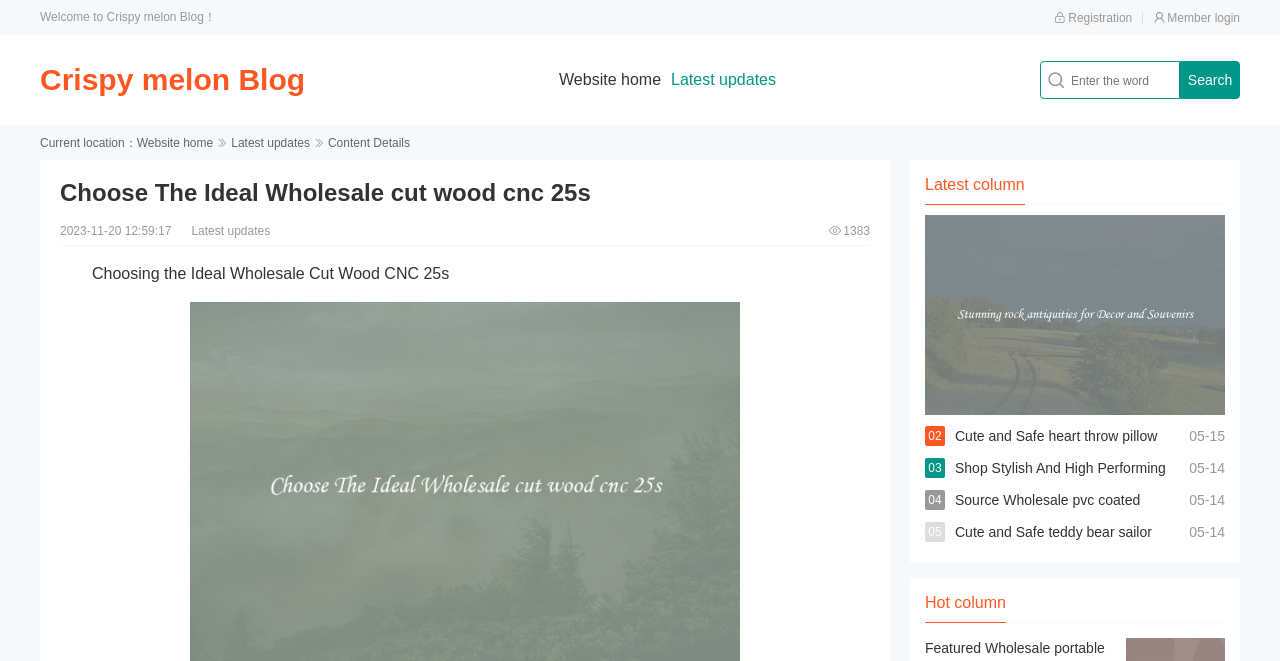Could you highlight the region that needs to be clicked to execute the instruction: "Search for a word"?

[0.812, 0.092, 0.922, 0.15]